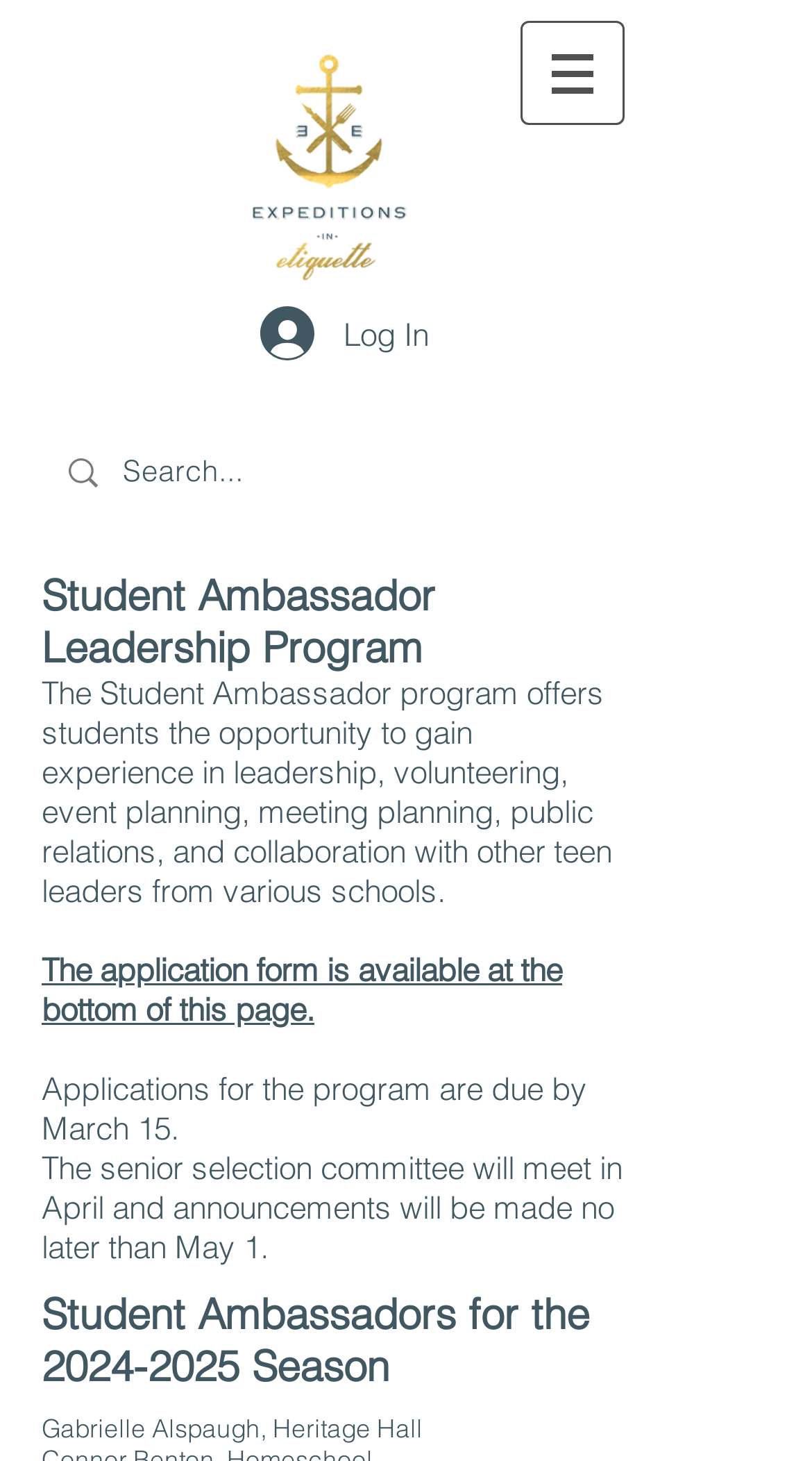What is the name of the program?
Provide a detailed answer to the question using information from the image.

The name of the program is mentioned in the static text element with the bounding box coordinates [0.051, 0.389, 0.536, 0.461], which is 'Student Ambassador Leadership Program'.